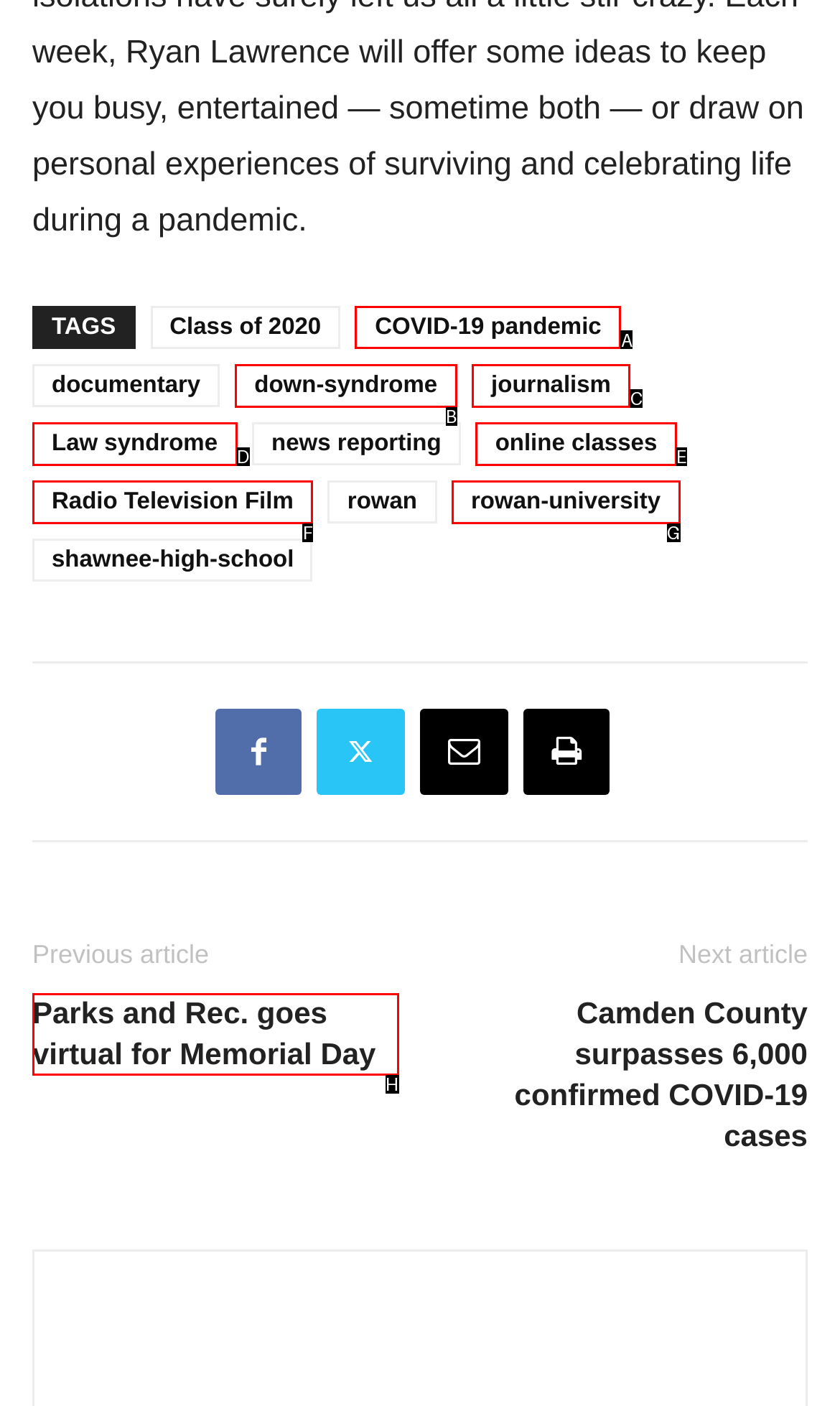Which option should I select to accomplish the task: View more outdoor flower wall art? Respond with the corresponding letter from the given choices.

None